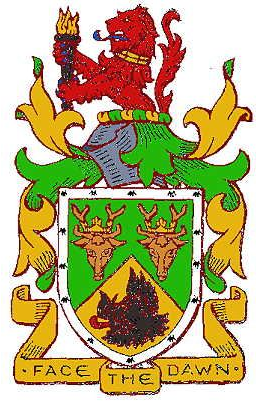Create a vivid and detailed description of the image.

The image depicts the coat of arms of Kingswood, showcasing a vibrant and detailed heraldic design. At the top, a crest features a red lion, symbolizing bravery and strength, standing proudly while holding a flaming torch, which signifies enlightenment and progress. The main shield consists of a green and gold color scheme, divided into sections that display two deer heads, representing the area's natural heritage, alongside a black lion which symbolizes courage. The intricate wreath surrounding the shield incorporates swirling foliage in green and gold, enhancing the overall regal appearance. Beneath the shield, a banner reads the motto "Face the Dawn," an inspiring reminder of hope and forward-looking vision. This coat of arms was officially granted on November 4, 1974, reflecting the unique identity and history of Kingswood District Council.